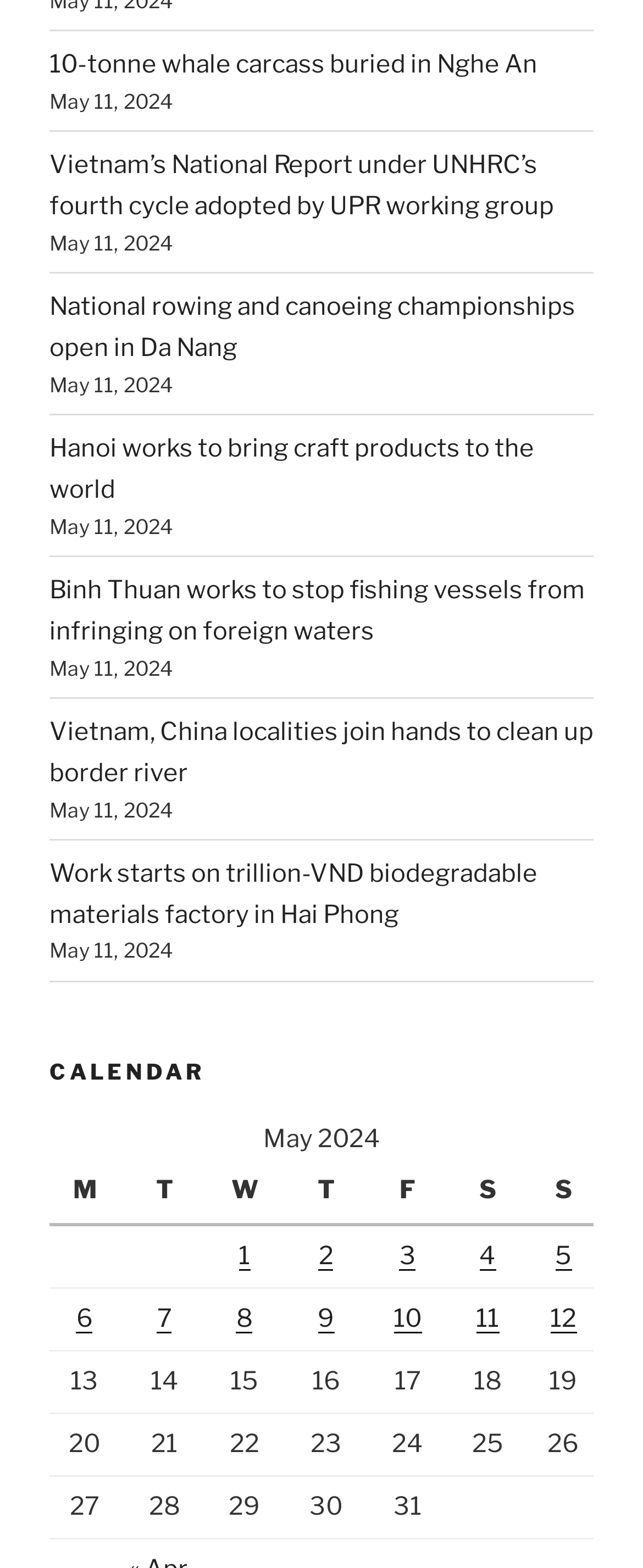How many days are shown in the calendar?
Examine the webpage screenshot and provide an in-depth answer to the question.

I counted the number of gridcell elements in the table with the caption 'May 2024'. There are 31 gridcell elements, which correspond to the 31 days in May 2024.